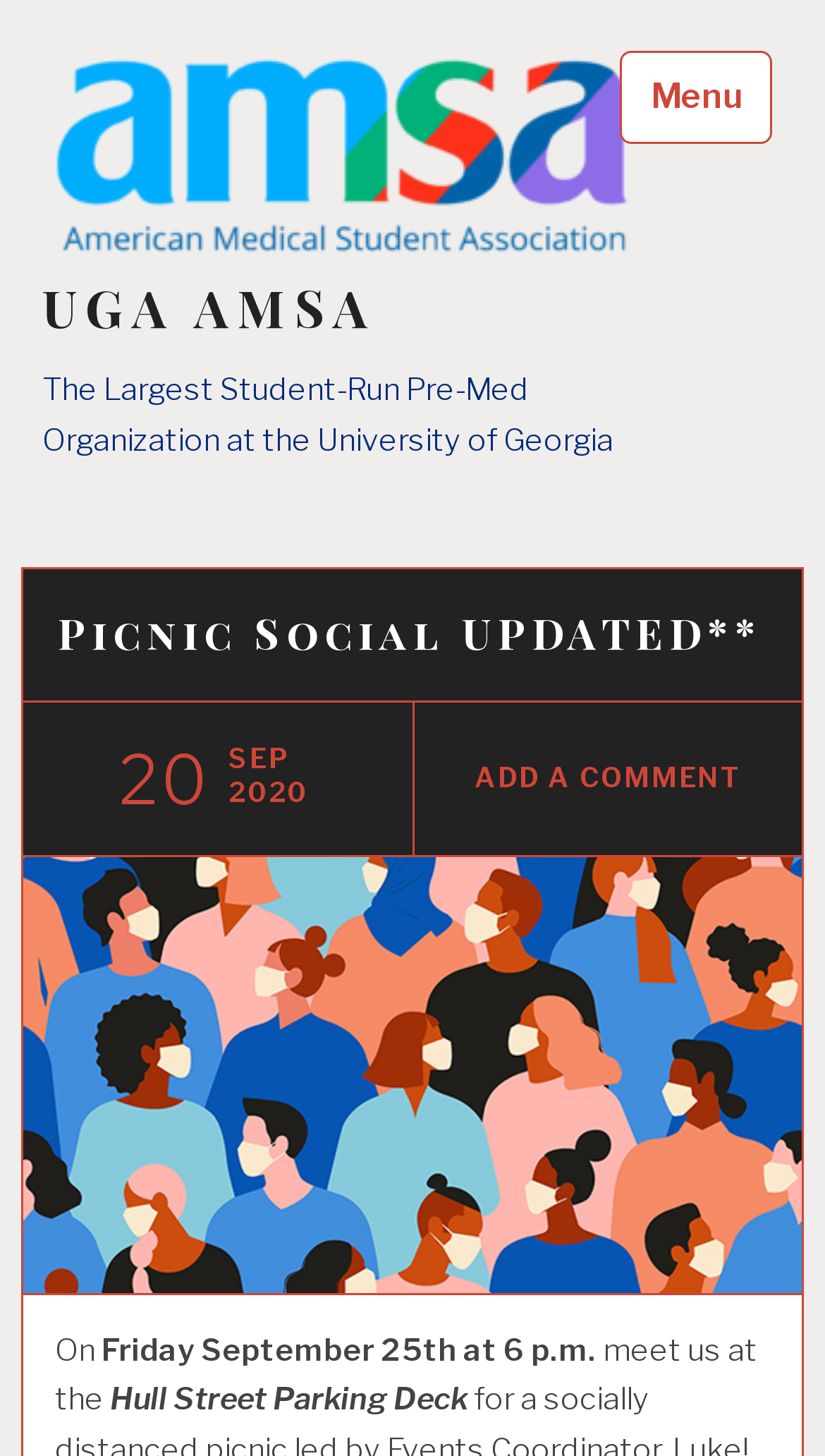Provide a brief response to the question below using one word or phrase:
What is the type of organization?

Pre-Med Organization